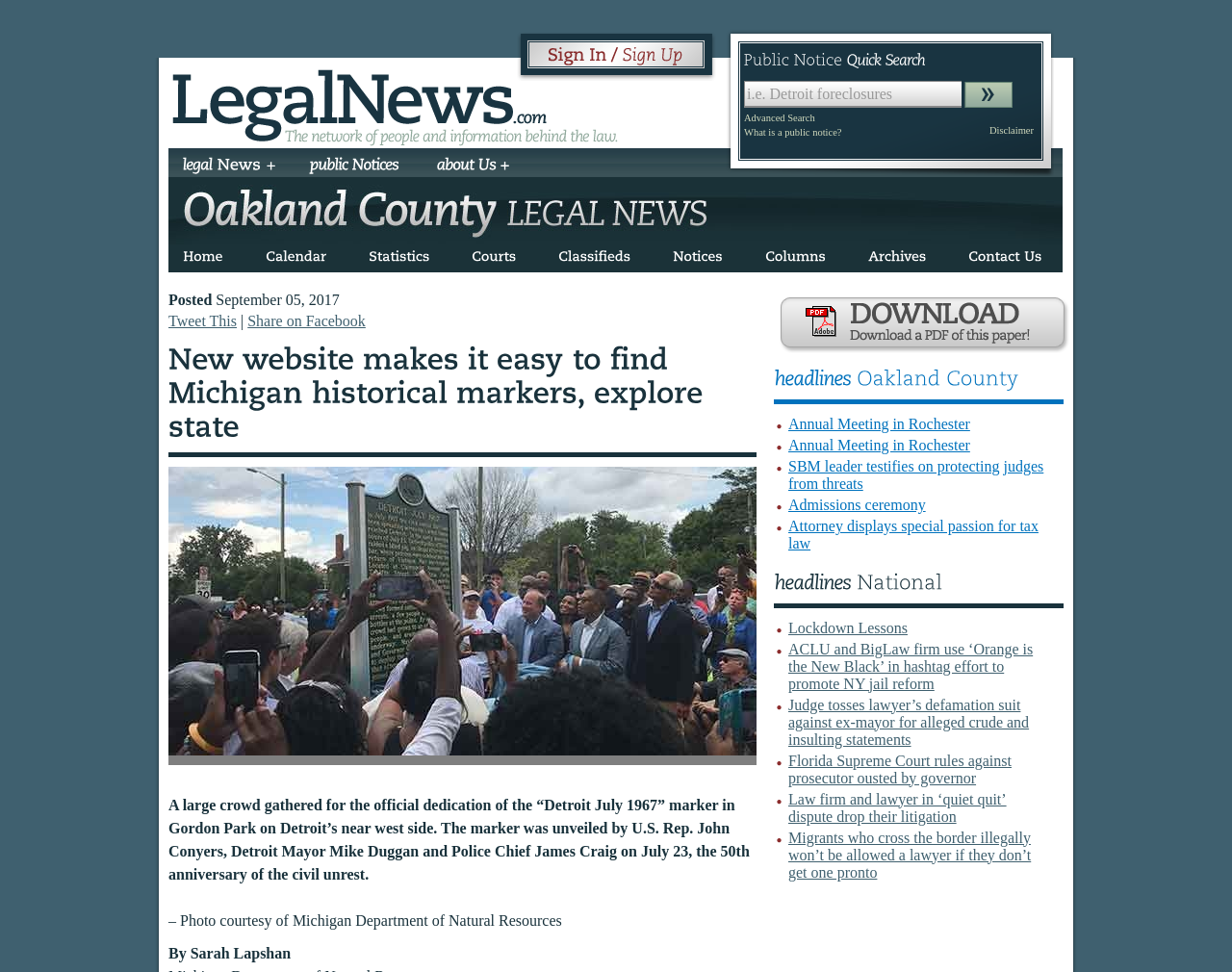Use a single word or phrase to respond to the question:
What is the purpose of the 'Public Notice Quick Search' section?

To search public notices